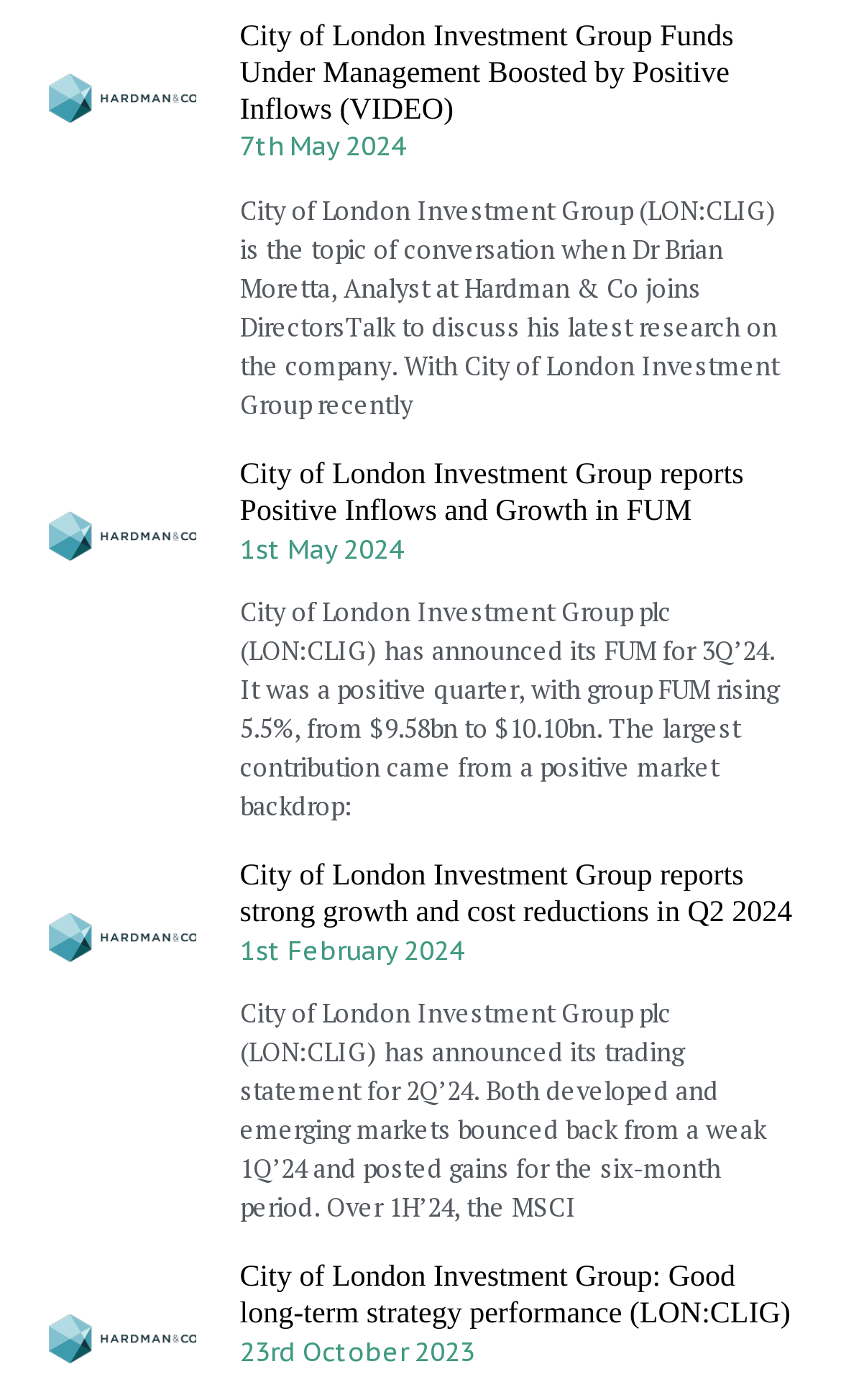What is the company mentioned in the image links?
Using the image, elaborate on the answer with as much detail as possible.

The image links have an OCR text 'Hardman & Co', indicating that the company mentioned is Hardman & Co.